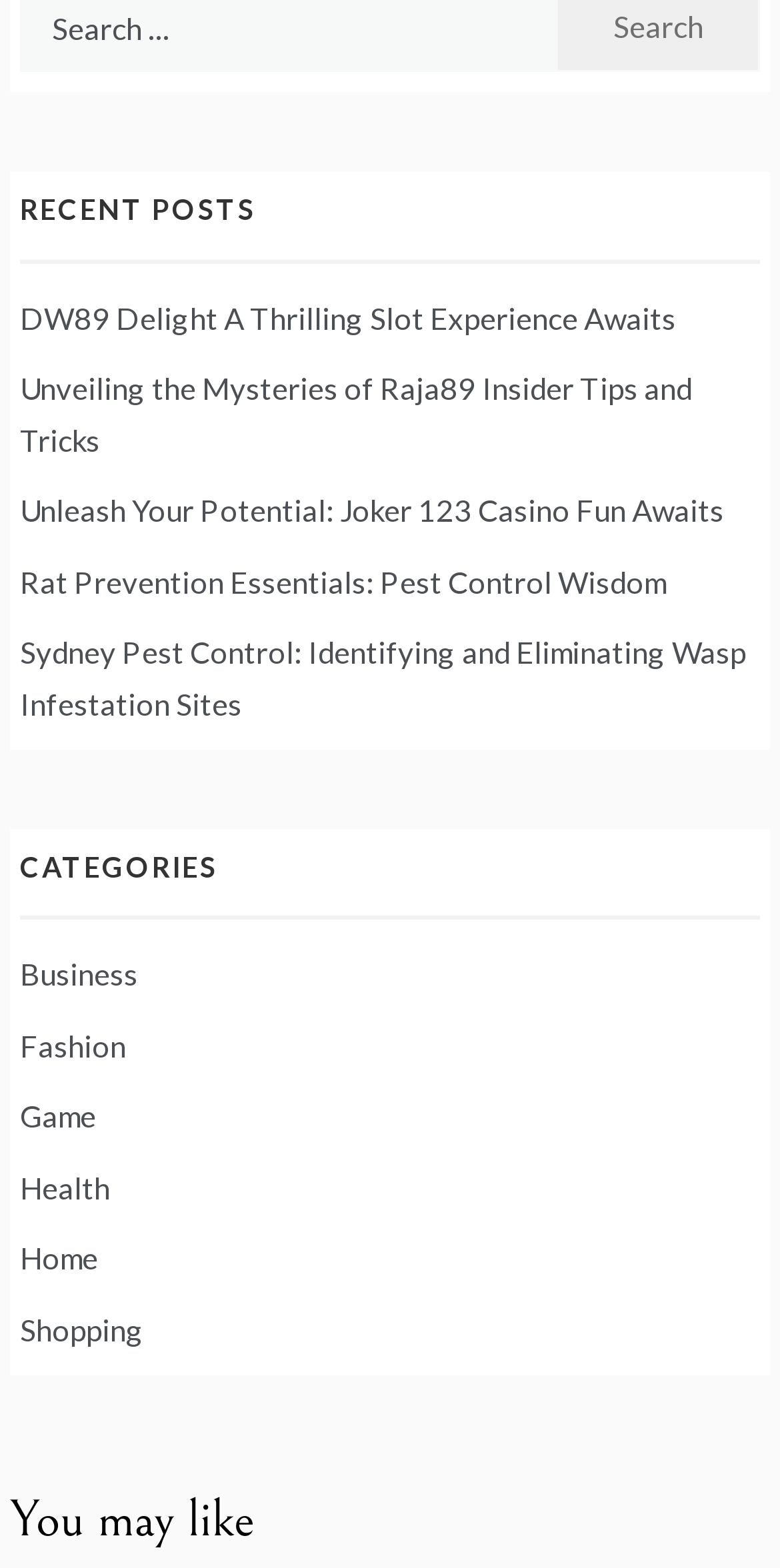Refer to the screenshot and answer the following question in detail:
What is the last category listed?

I looked at the last link under the 'CATEGORIES' heading, which is 'Shopping', and identified it as the last category listed.